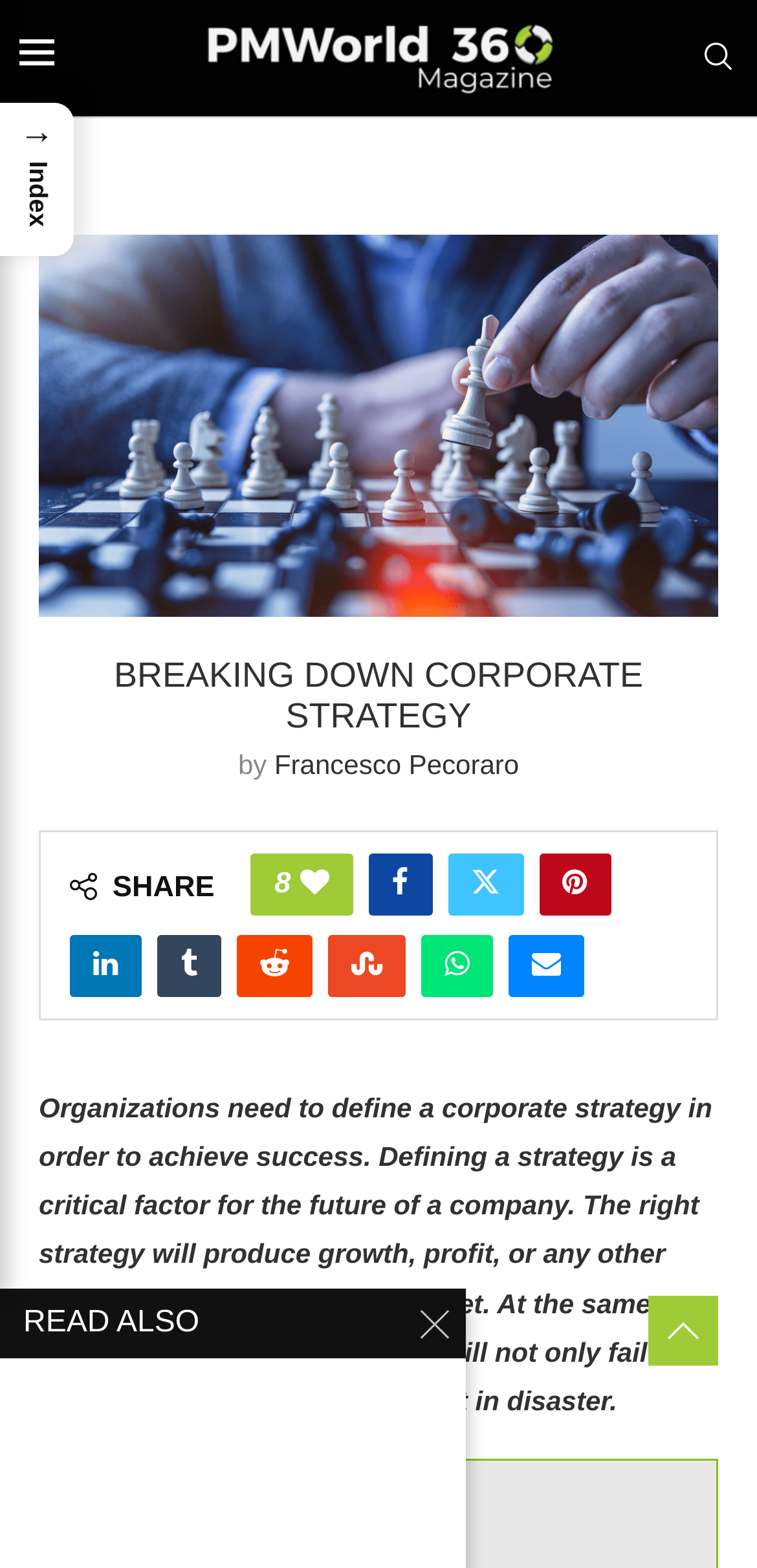Please identify the bounding box coordinates of the element that needs to be clicked to execute the following command: "Go to PMWorld 360 Magazine". Provide the bounding box using four float numbers between 0 and 1, formatted as [left, top, right, bottom].

[0.265, 0.012, 0.735, 0.032]